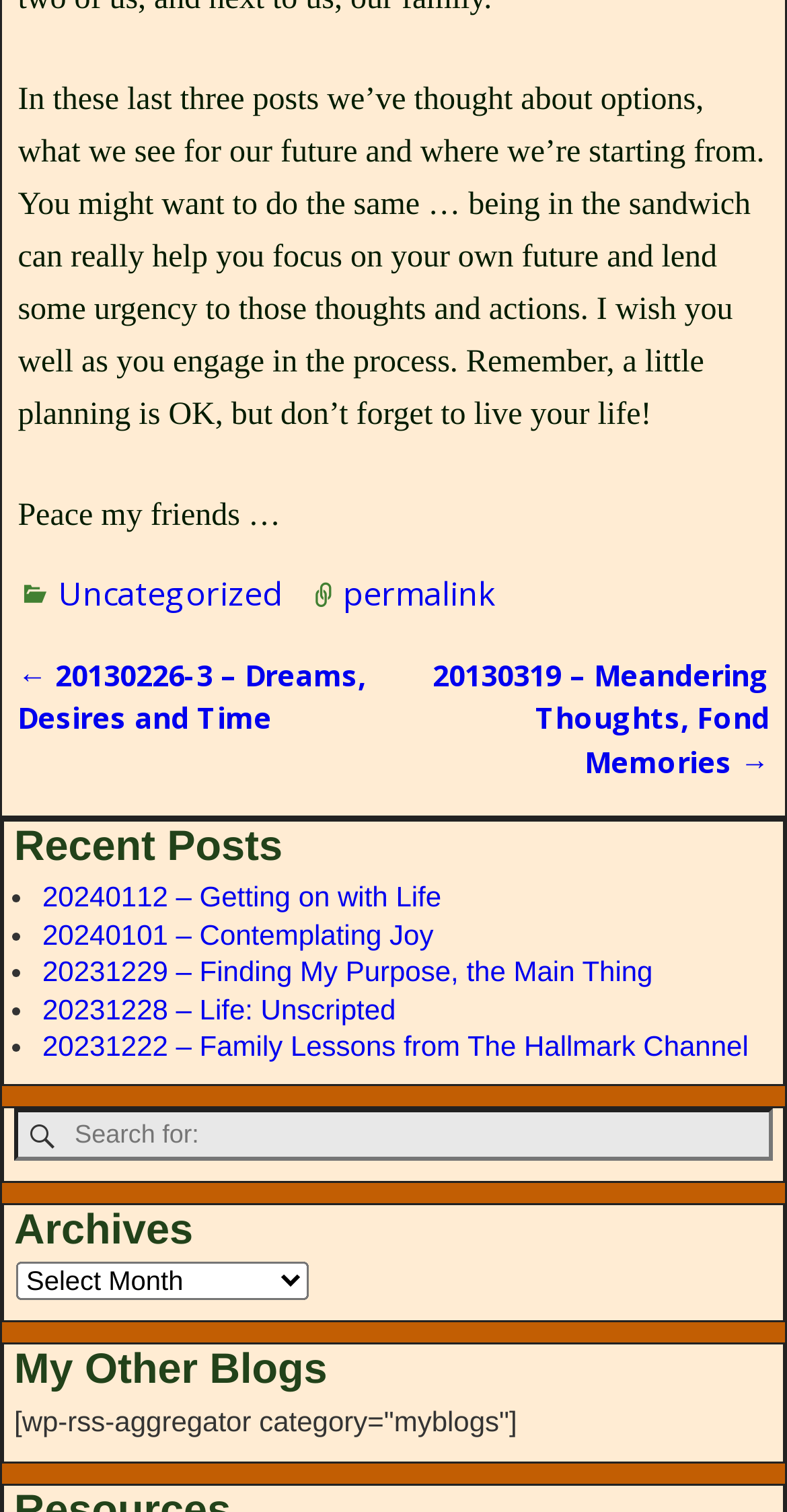Locate the bounding box coordinates of the item that should be clicked to fulfill the instruction: "read the previous post".

[0.023, 0.433, 0.465, 0.488]